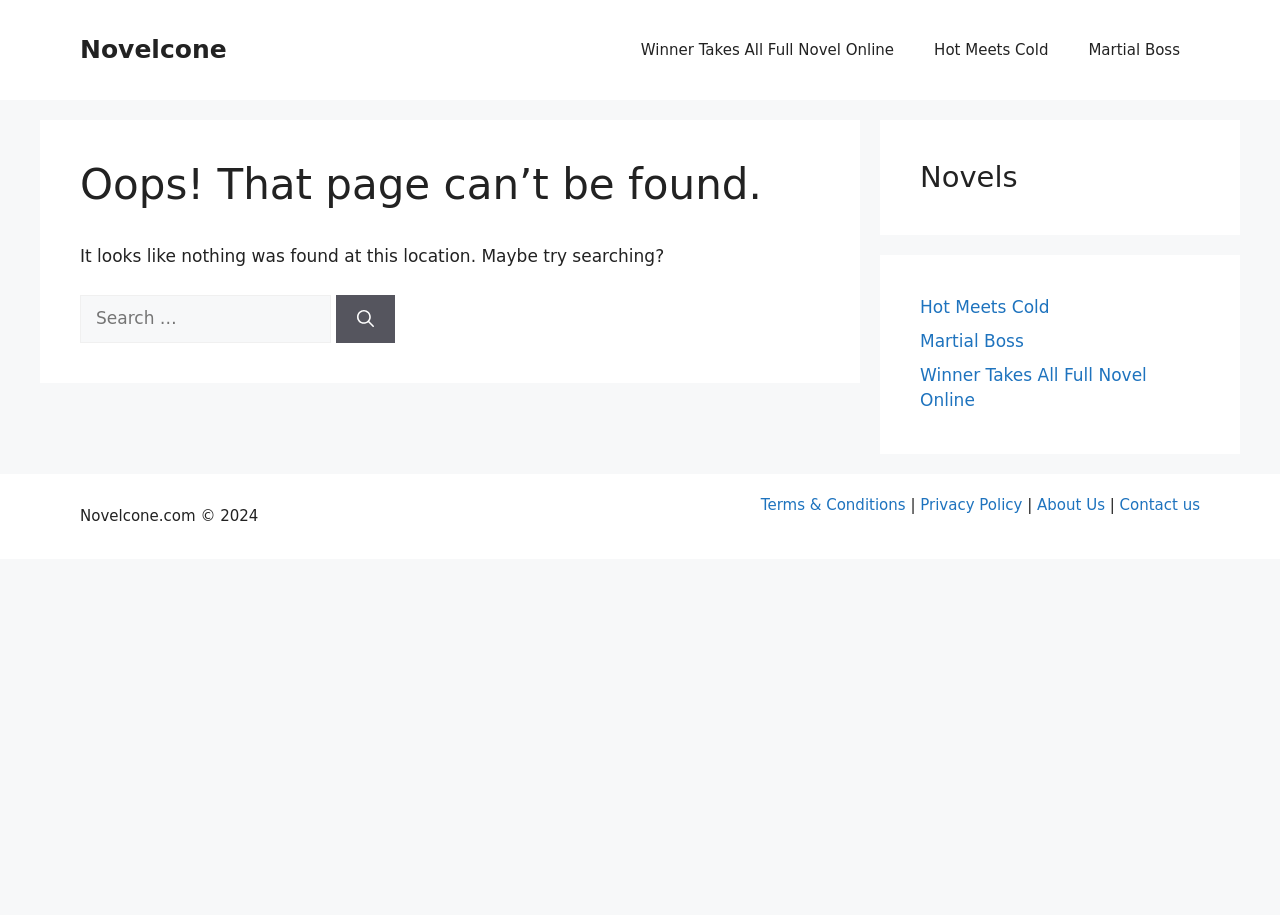Use a single word or phrase to respond to the question:
What is the error message displayed?

Oops! That page can’t be found.